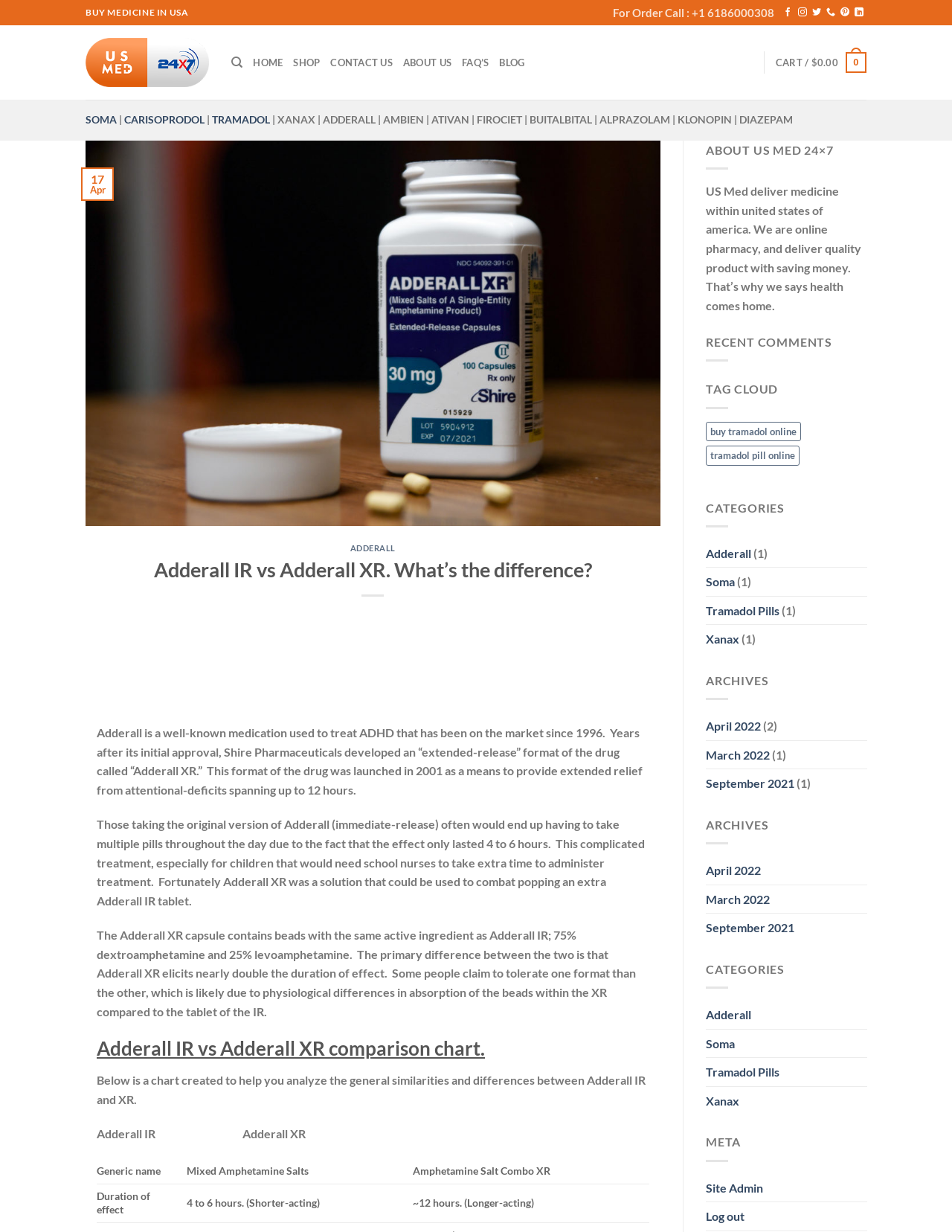Find and extract the text of the primary heading on the webpage.

Adderall IR vs Adderall XR. What’s the difference?